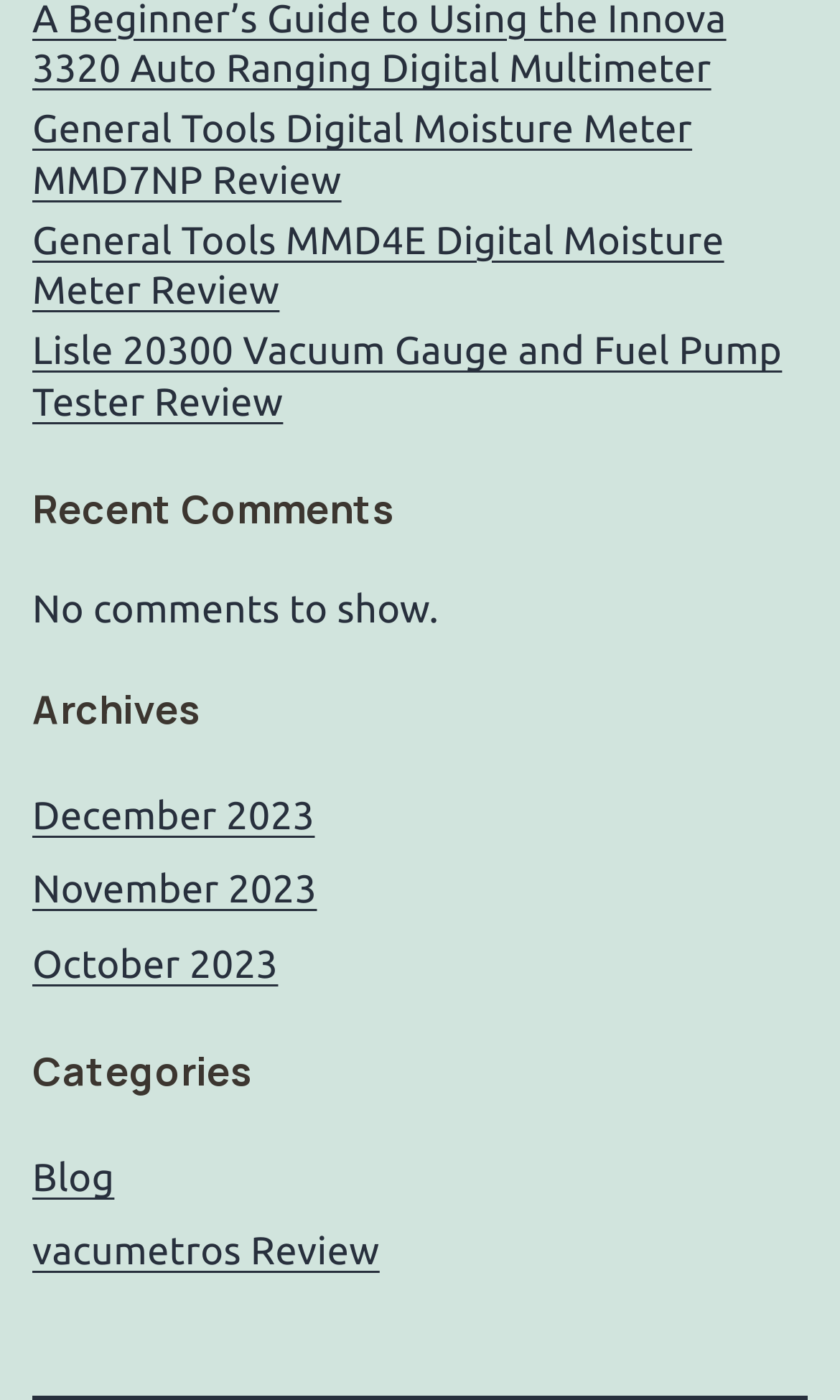What is the category with the fewest links?
Please respond to the question thoroughly and include all relevant details.

I looked at the categories section and found that 'Blog' has only one link, whereas other categories have multiple links.